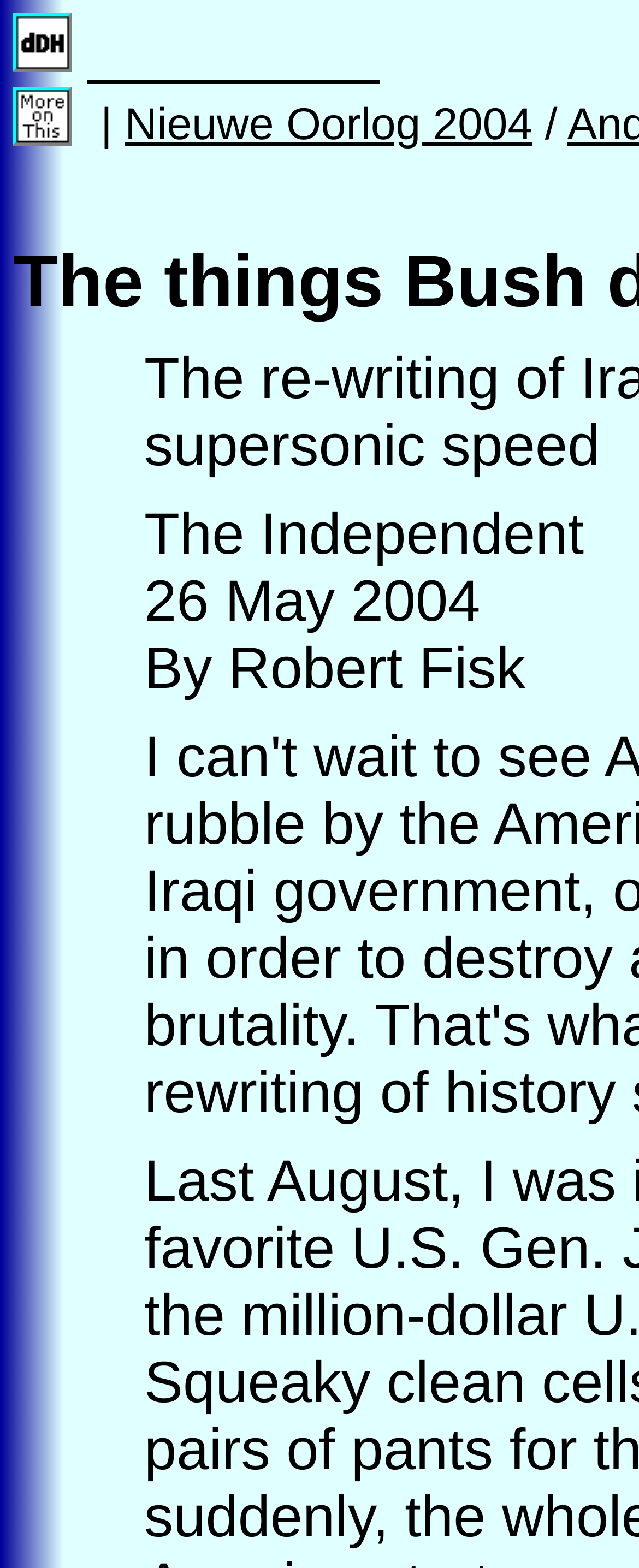What is the date of the article?
Using the screenshot, give a one-word or short phrase answer.

26 May 2004